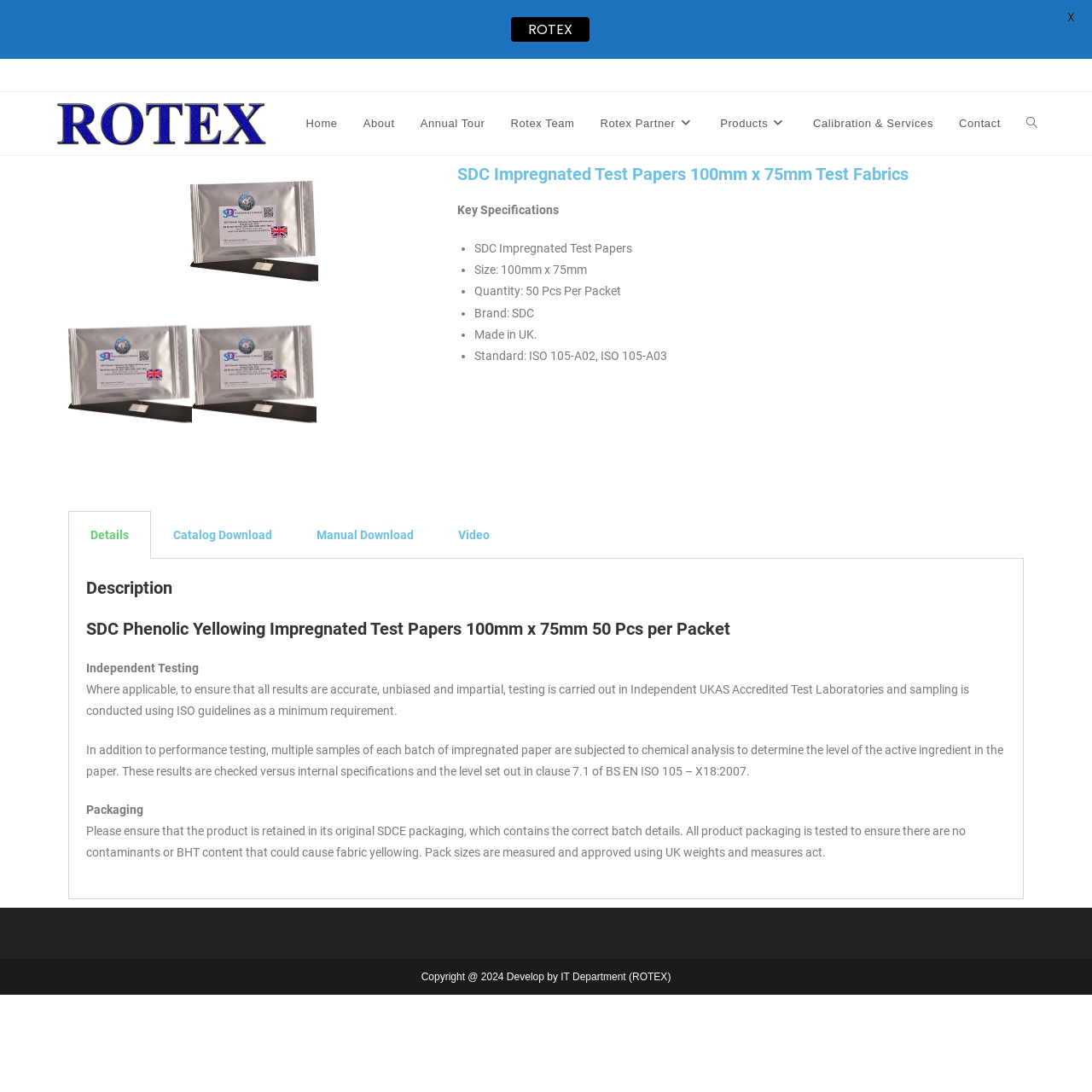Determine the coordinates of the bounding box that should be clicked to complete the instruction: "Click on the ROTEX INTERNATIONAL link". The coordinates should be represented by four float numbers between 0 and 1: [left, top, right, bottom].

[0.05, 0.106, 0.245, 0.118]